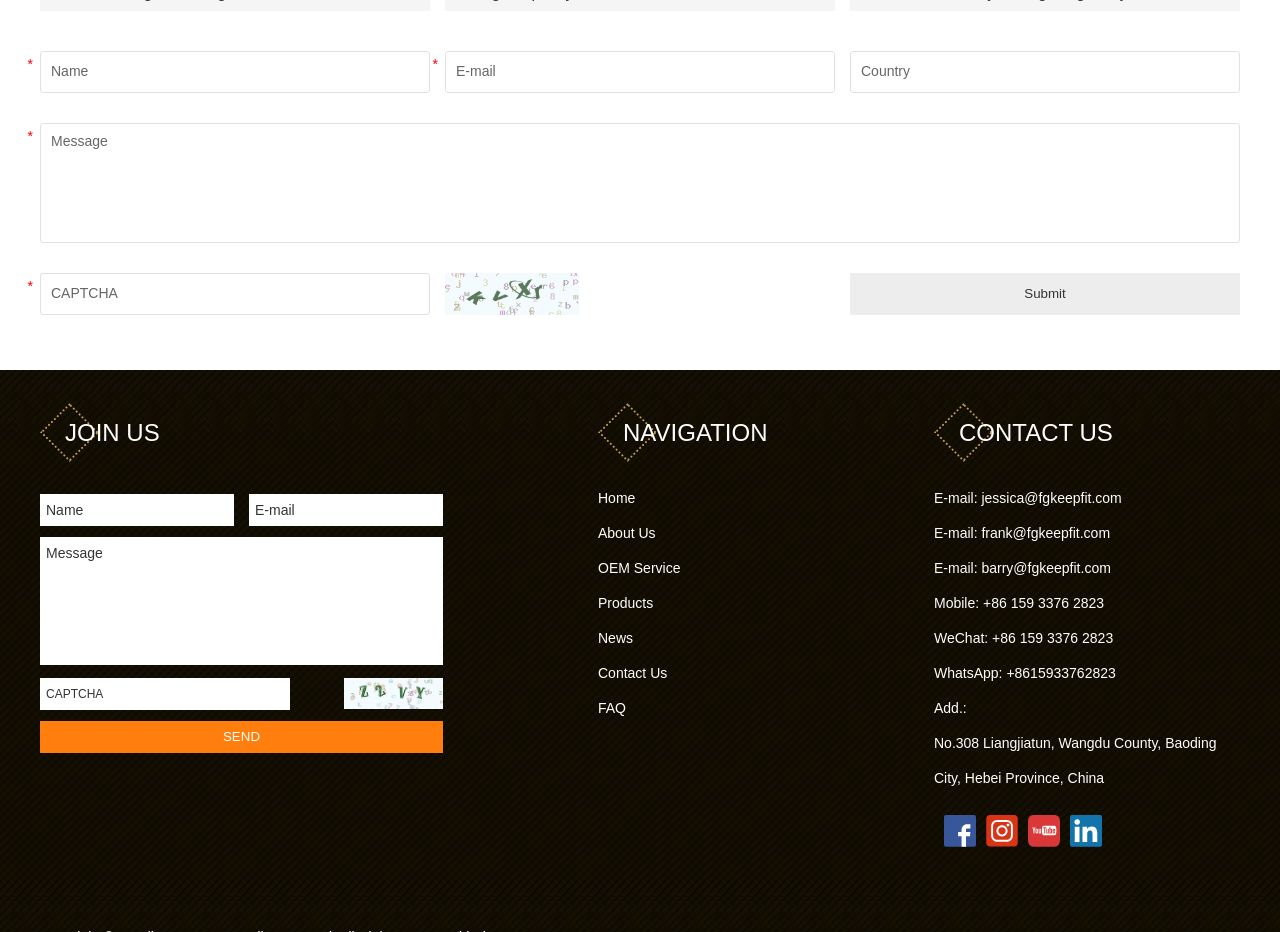Give a concise answer of one word or phrase to the question: 
What is the company's address?

No.308 Liangjiatun, Wangdu County, Baoding City, Hebei Province, China